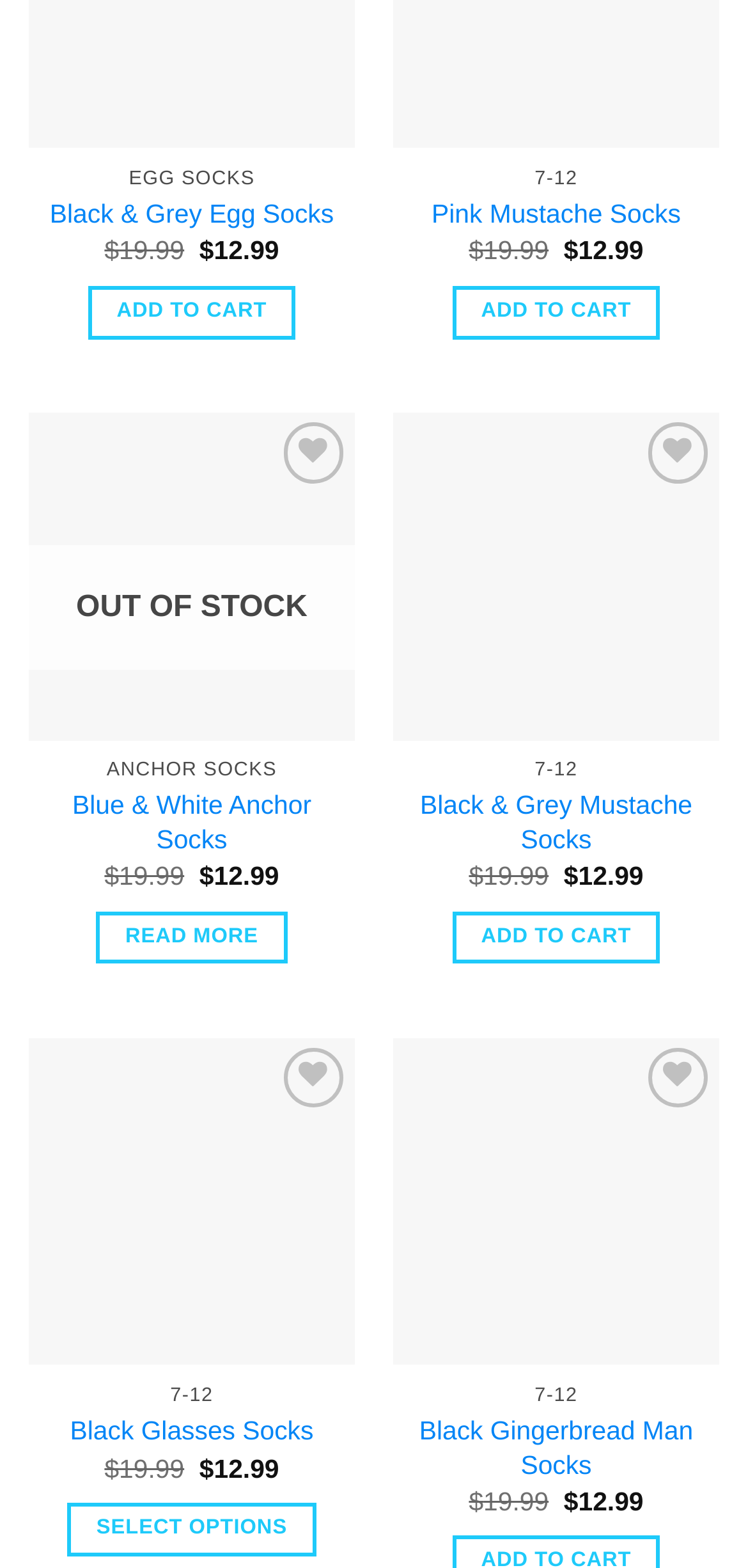What is the size range of Black Glasses Socks?
Please use the image to deliver a detailed and complete answer.

I found the size range of Black Glasses Socks by looking at the text '7-12' which is located near the link 'Black Glasses Socks'.